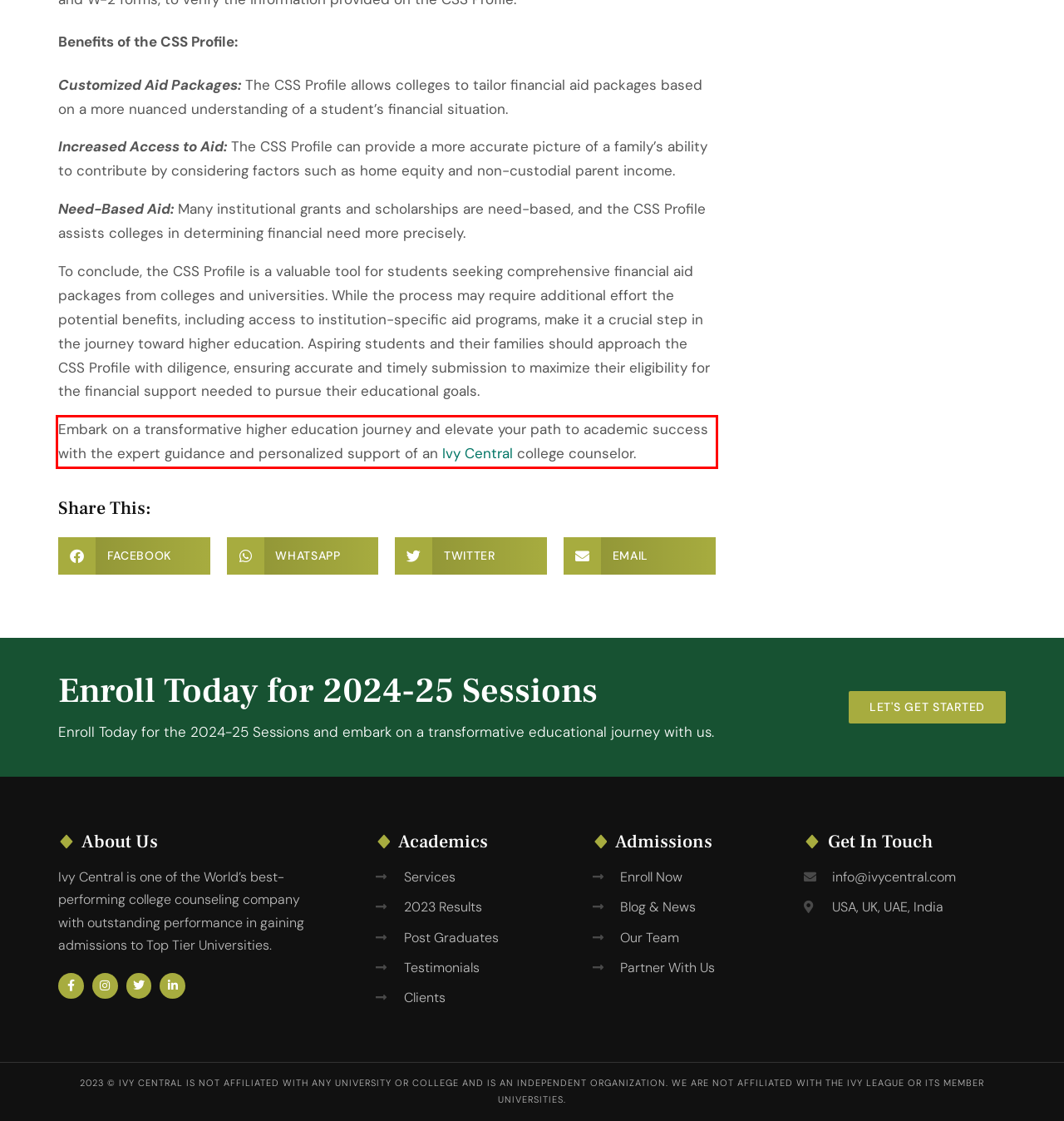Using the webpage screenshot, recognize and capture the text within the red bounding box.

Embark on a transformative higher education journey and elevate your path to academic success with the expert guidance and personalized support of an Ivy Central college counselor.